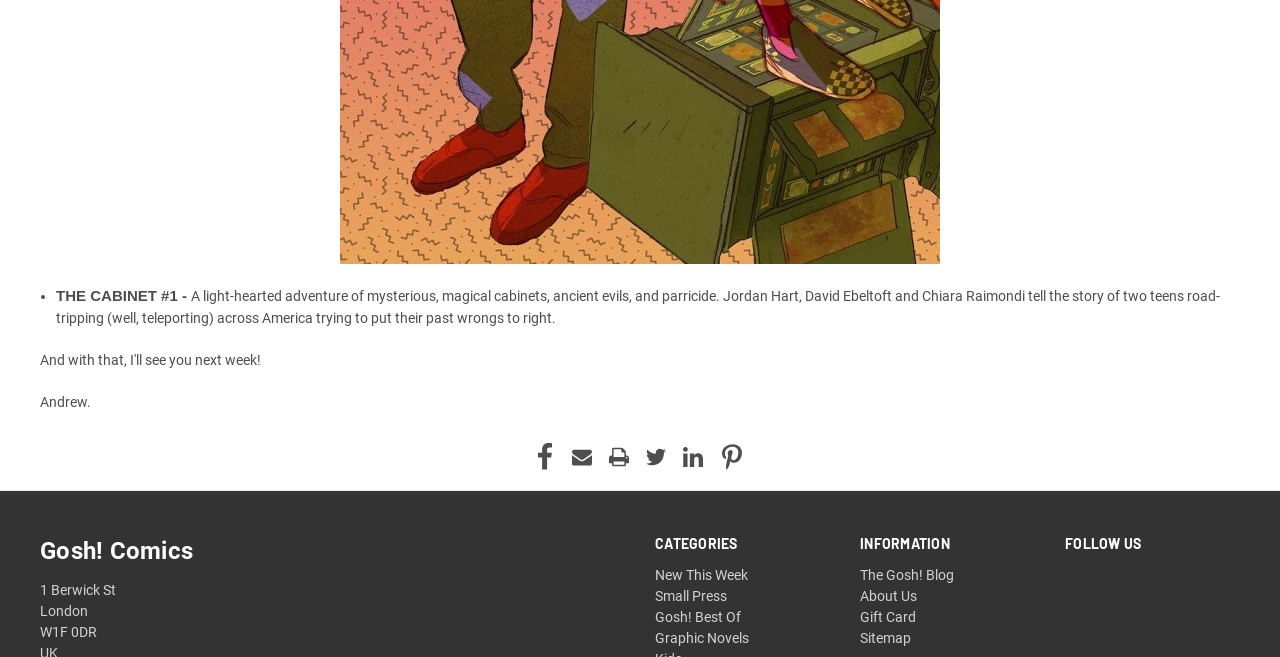Please indicate the bounding box coordinates of the element's region to be clicked to achieve the instruction: "Check out Graphic Novels". Provide the coordinates as four float numbers between 0 and 1, i.e., [left, top, right, bottom].

[0.512, 0.958, 0.585, 0.983]